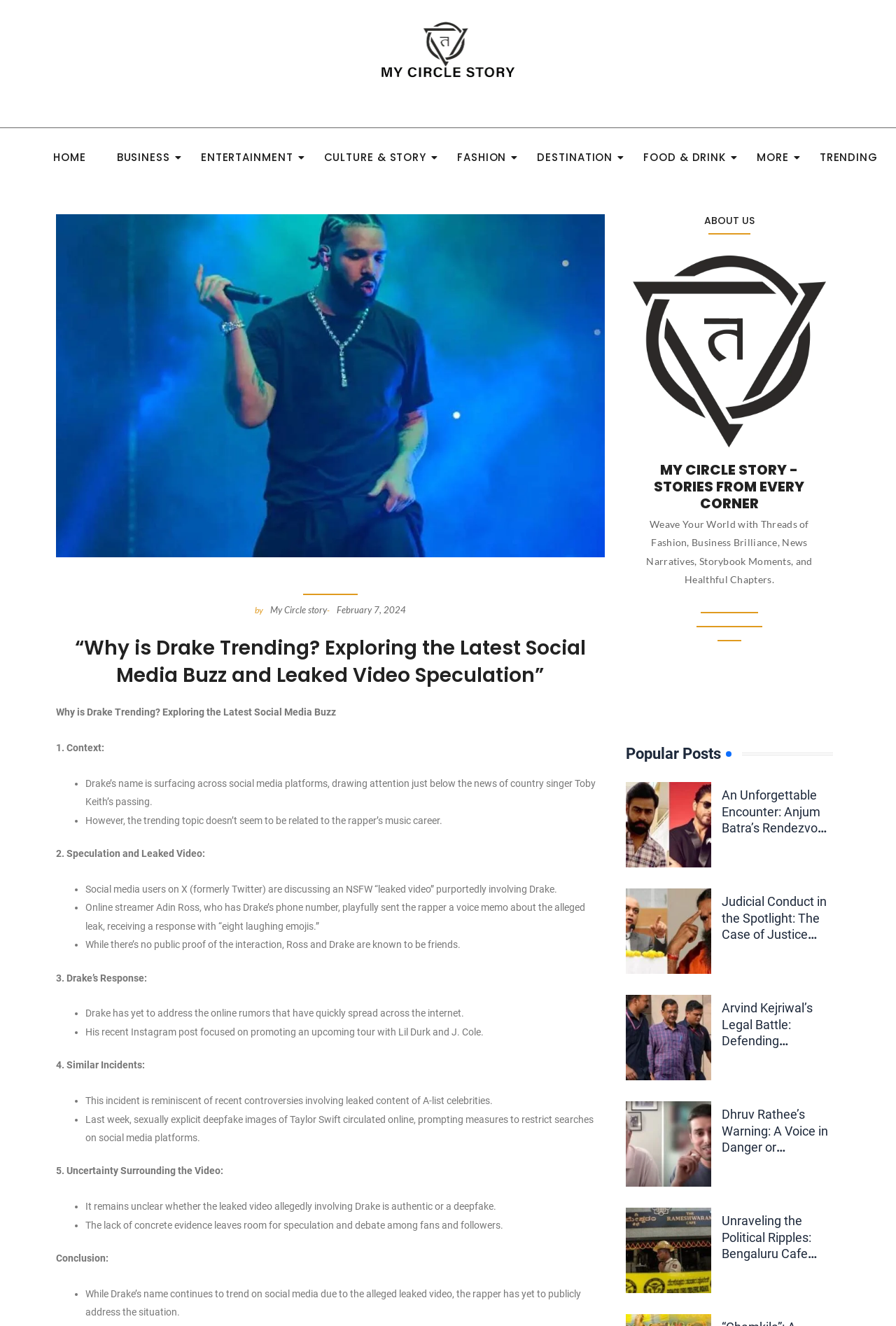Can you find the bounding box coordinates for the element to click on to achieve the instruction: "Read the article 'Why is Drake Trending? Exploring the Latest Social Media Buzz and Leaked Video Speculation'"?

[0.062, 0.478, 0.675, 0.52]